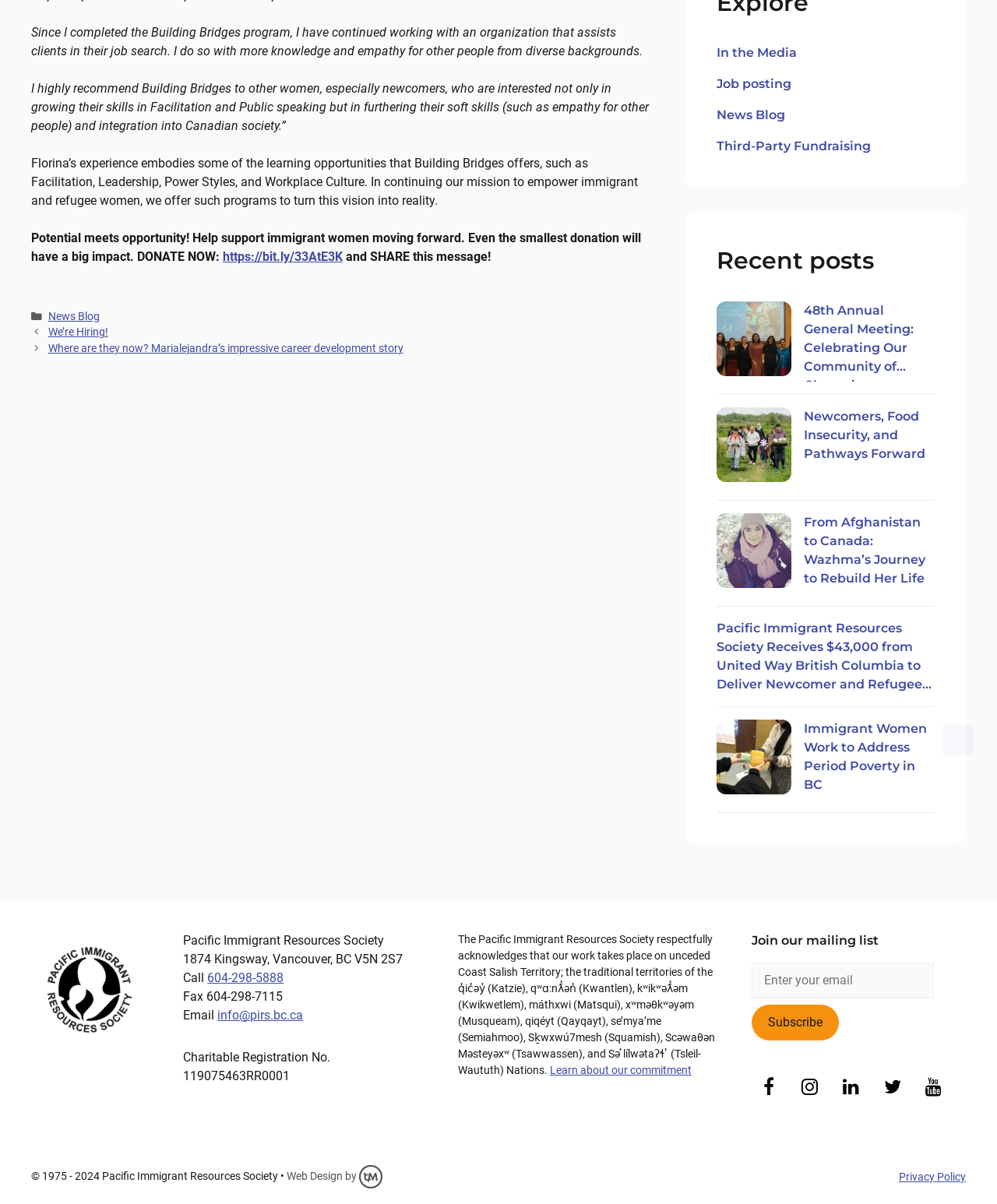Please provide a detailed answer to the question below based on the screenshot: 
What is the purpose of the 'Donate Now' button?

The 'Donate Now' button is located near the text 'Potential meets opportunity! Help support immigrant women moving forward.' which suggests that the purpose of the button is to support immigrant women.